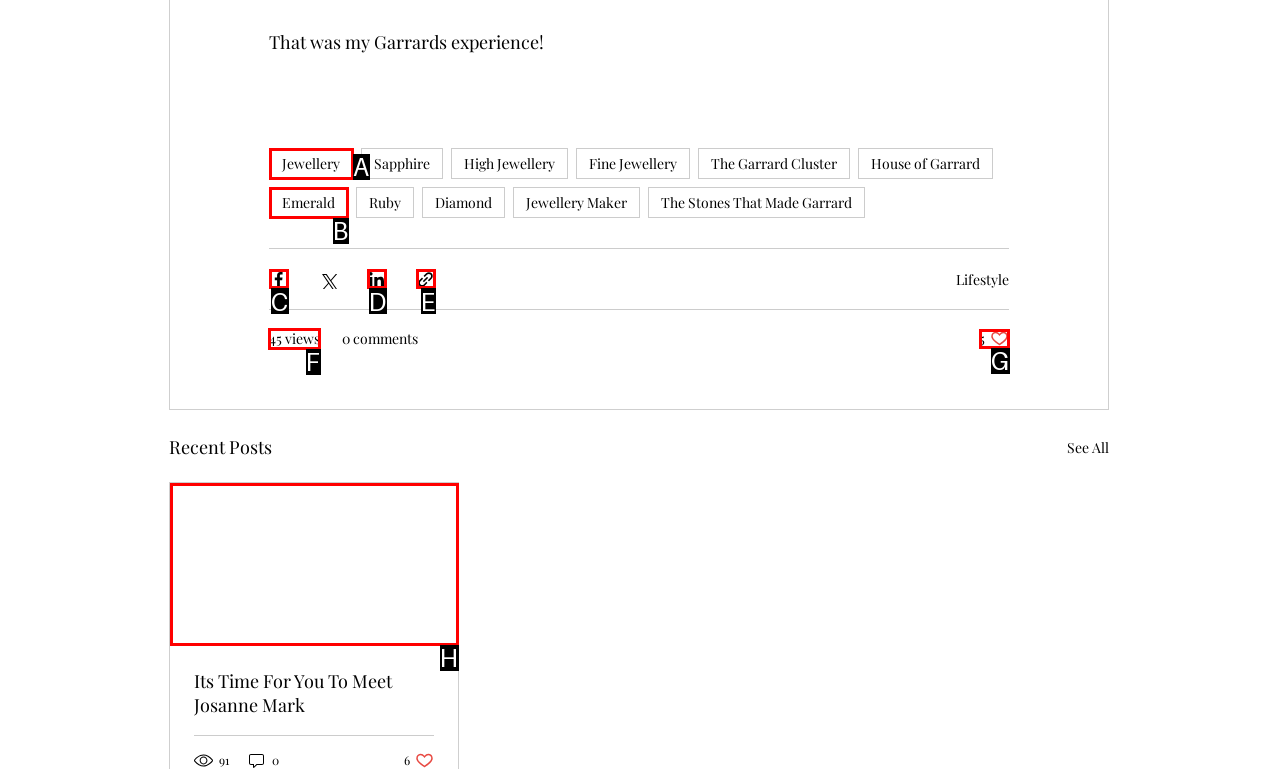Which option should be clicked to complete this task: View the post with 45 views
Reply with the letter of the correct choice from the given choices.

F